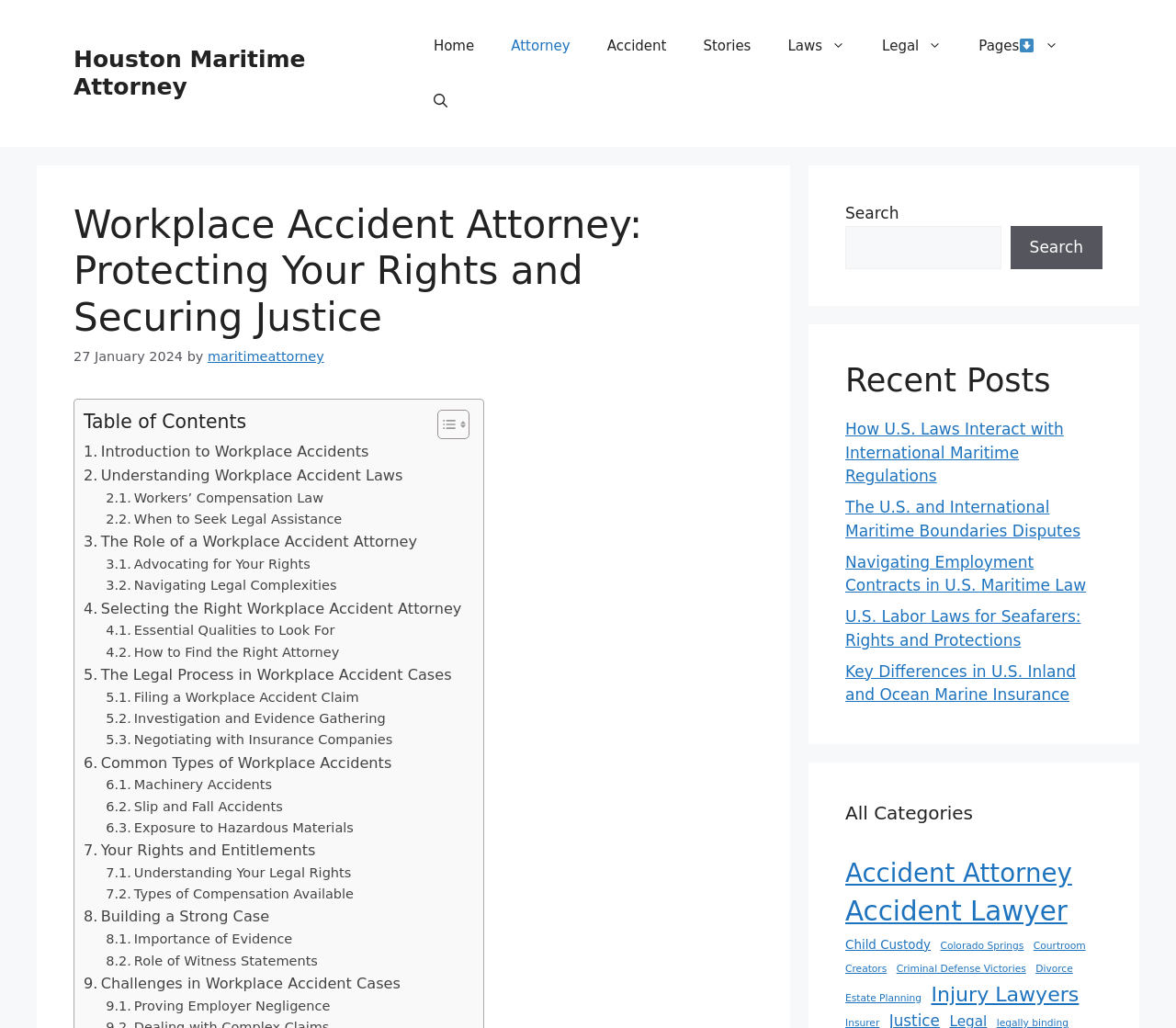Please find the bounding box coordinates of the element that you should click to achieve the following instruction: "Read the 'Introduction to Workplace Accidents' article". The coordinates should be presented as four float numbers between 0 and 1: [left, top, right, bottom].

[0.071, 0.428, 0.314, 0.451]